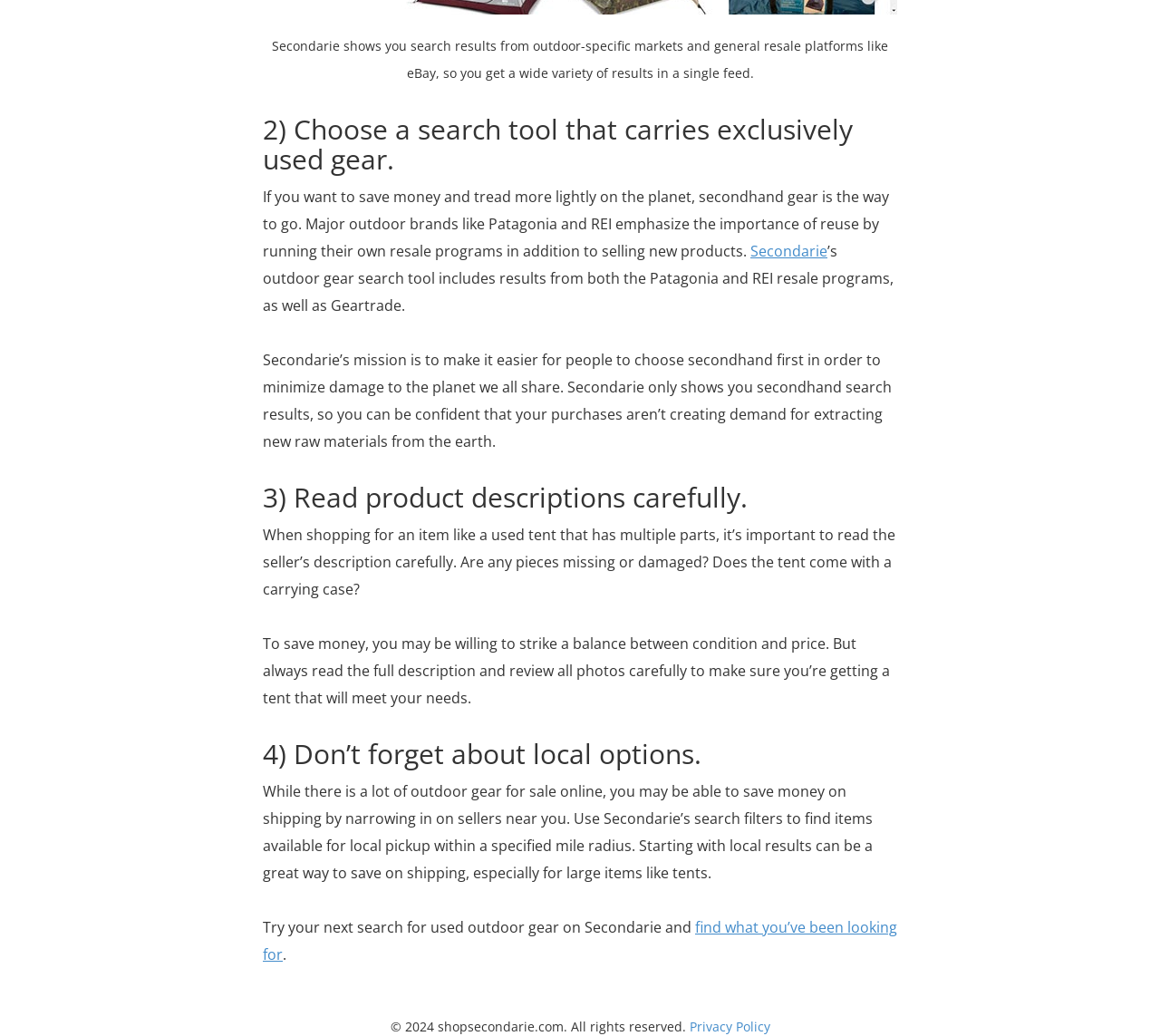Why is it important to read product descriptions carefully?
Examine the image closely and answer the question with as much detail as possible.

I found this answer by reading the StaticText element that says 'To save money, you may be willing to strike a balance between condition and price. But always read the full description and review all photos carefully to make sure you’re getting a tent that will meet your needs.'